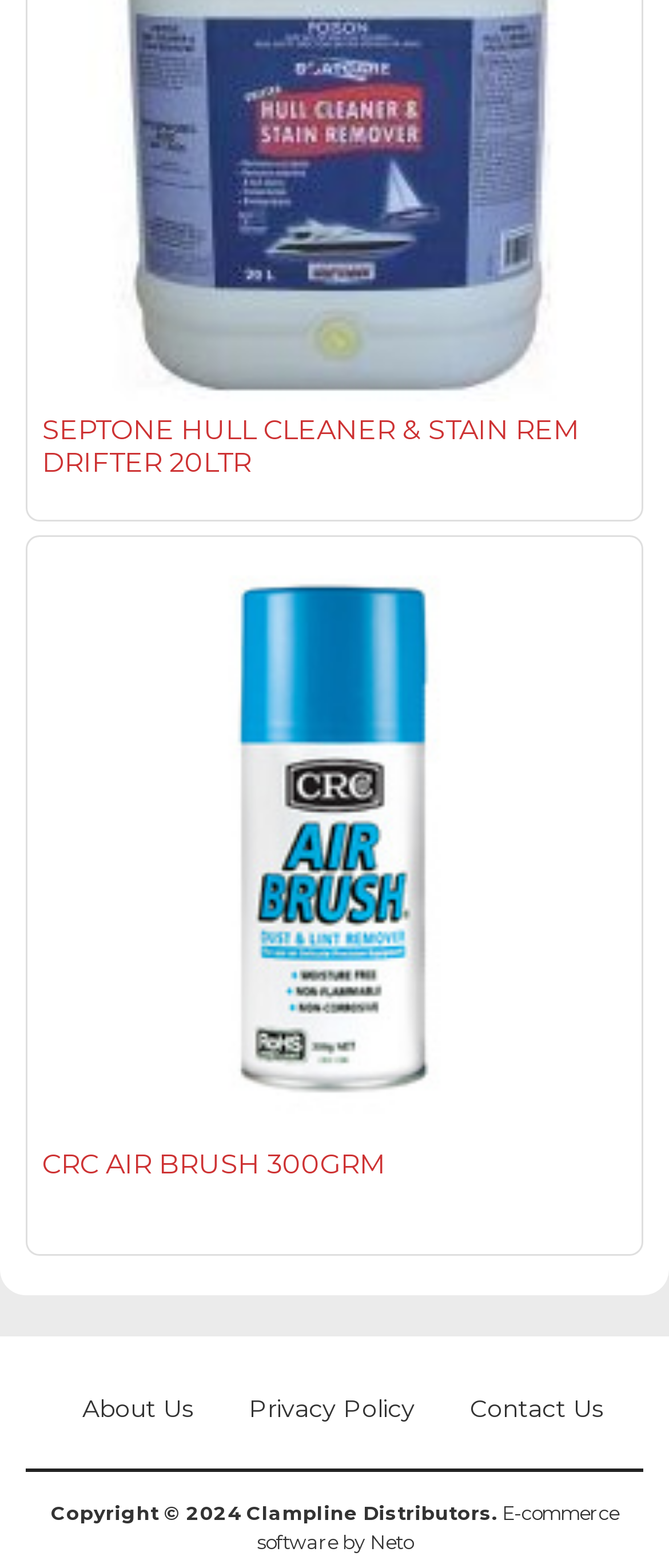How many links are present in the footer section?
Refer to the image and provide a detailed answer to the question.

I identified the footer section by looking at the bounding box coordinates of the elements. The elements with y1 coordinates greater than 0.8 are likely to be in the footer section. I found four link elements in this section: 'About Us', 'Privacy Policy', 'Contact Us', and 'E-commerce software by Neto'.